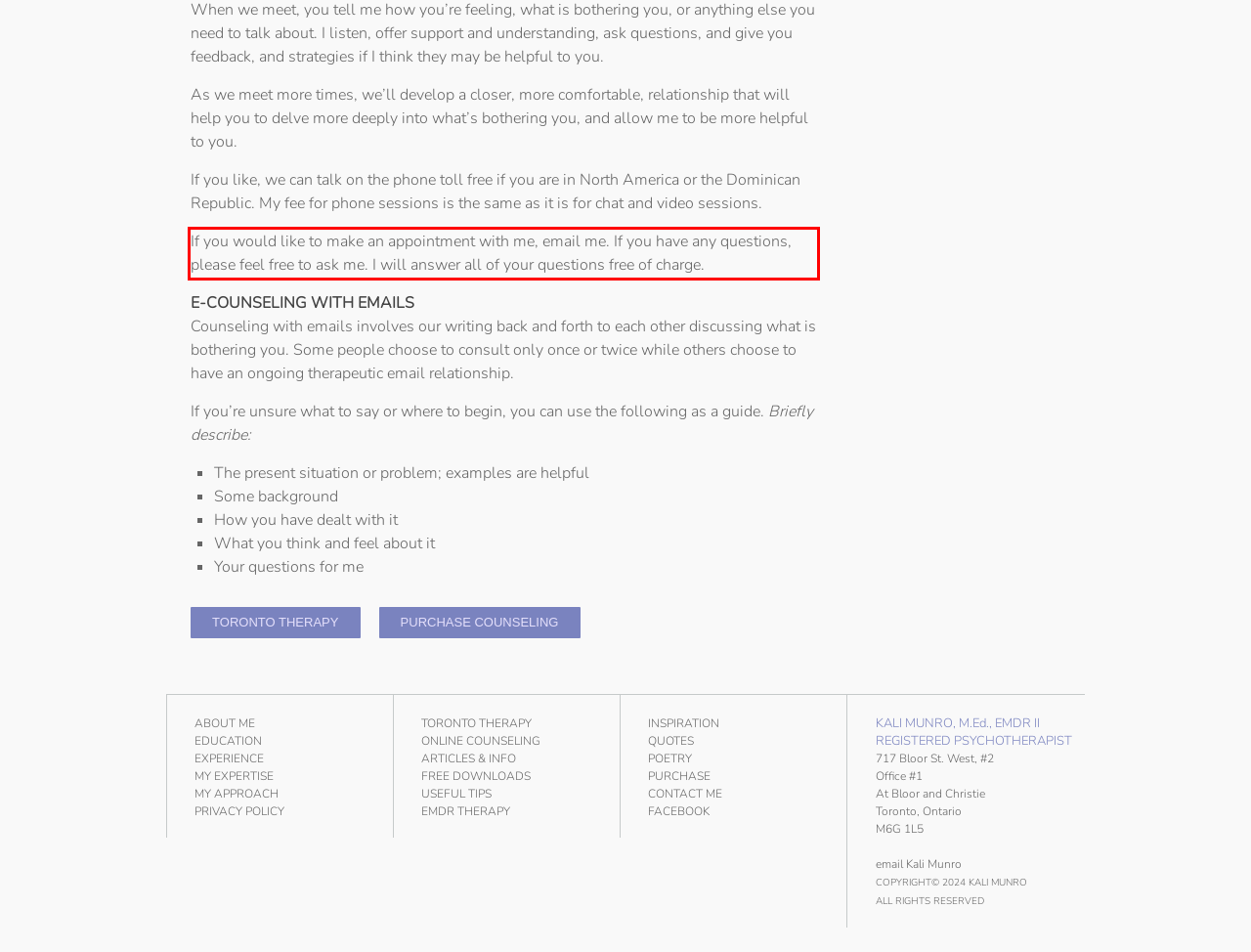Identify and transcribe the text content enclosed by the red bounding box in the given screenshot.

If you would like to make an appointment with me, email me. If you have any questions, please feel free to ask me. I will answer all of your questions free of charge.